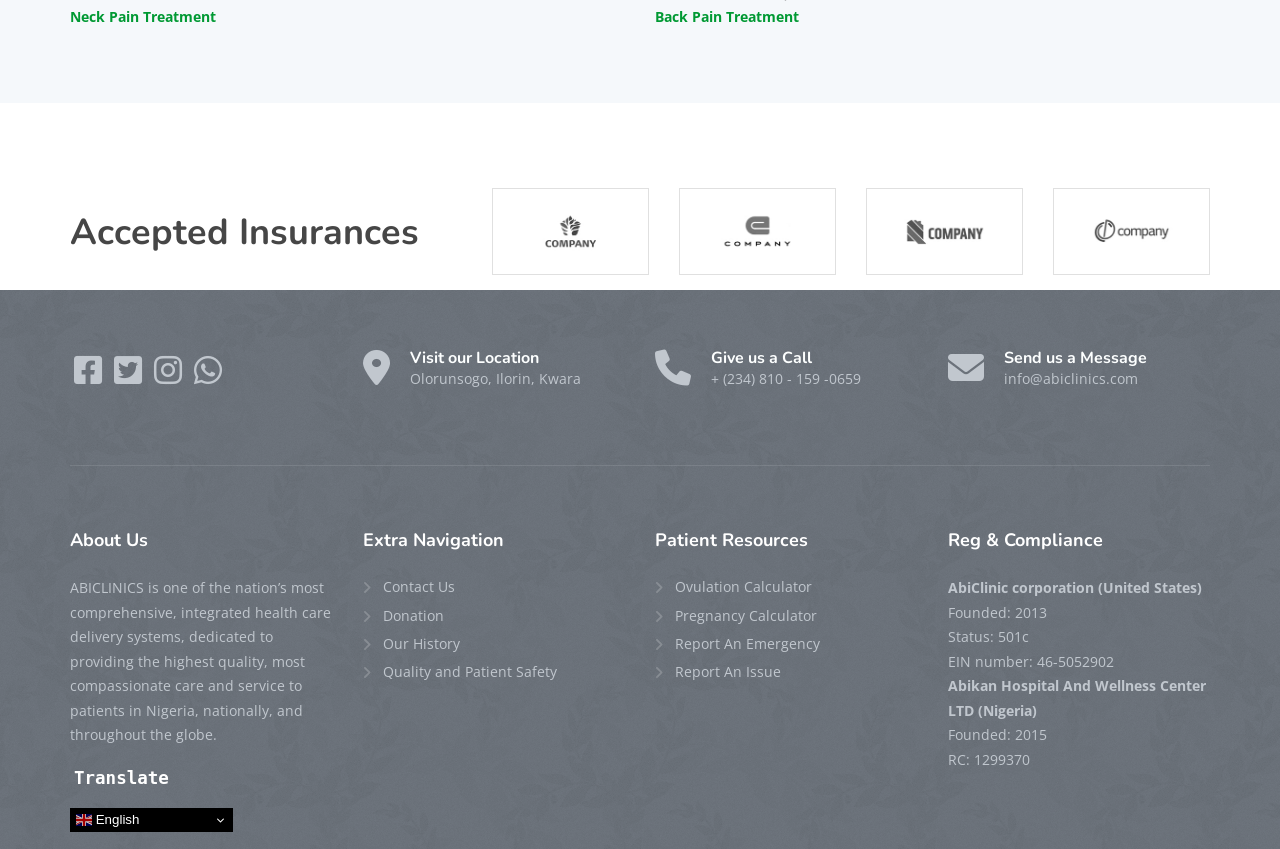Find the coordinates for the bounding box of the element with this description: "Contact Us".

[0.283, 0.679, 0.355, 0.705]